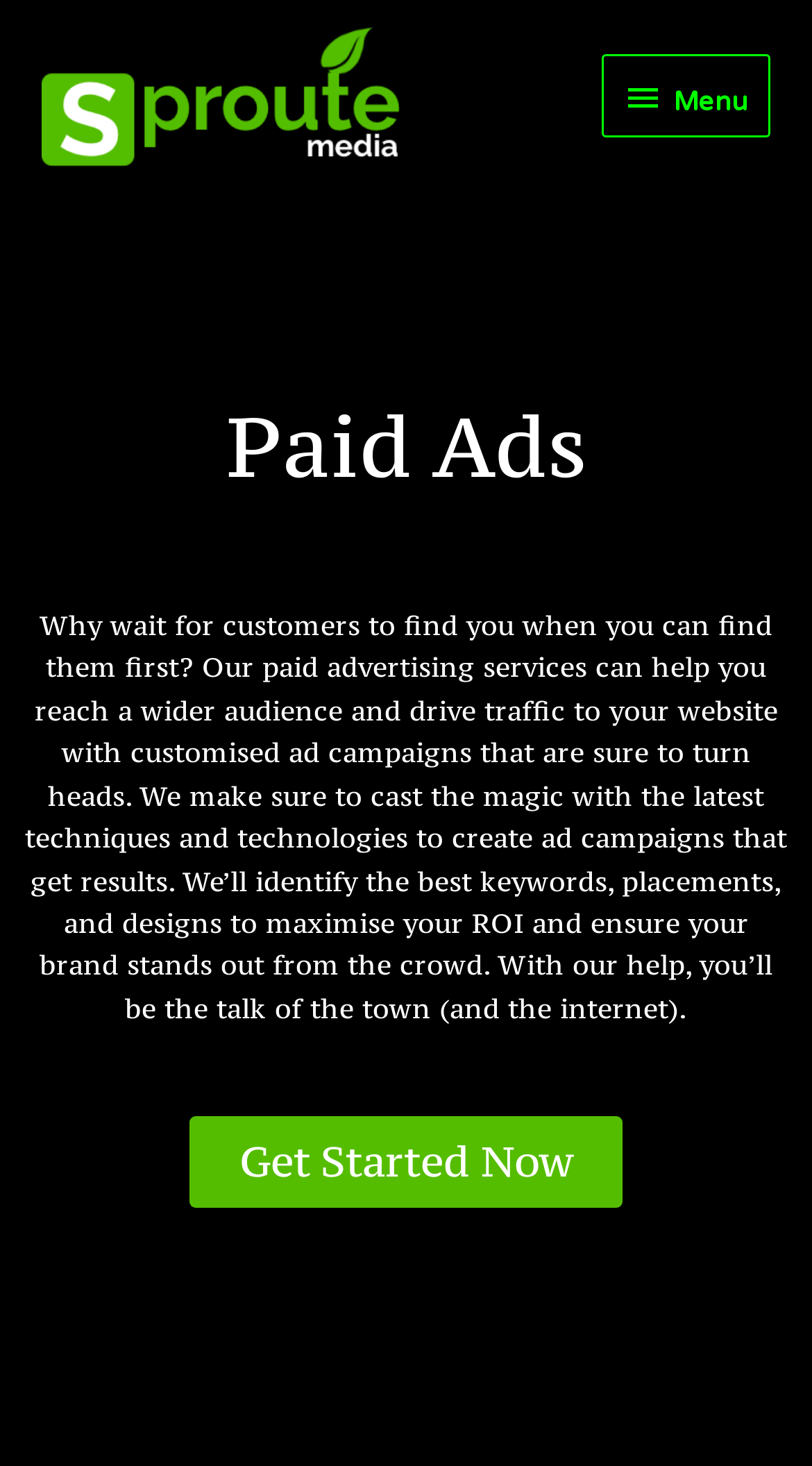What is the benefit of using the company's paid advertising services?
Please provide a single word or phrase answer based on the image.

Maximise ROI